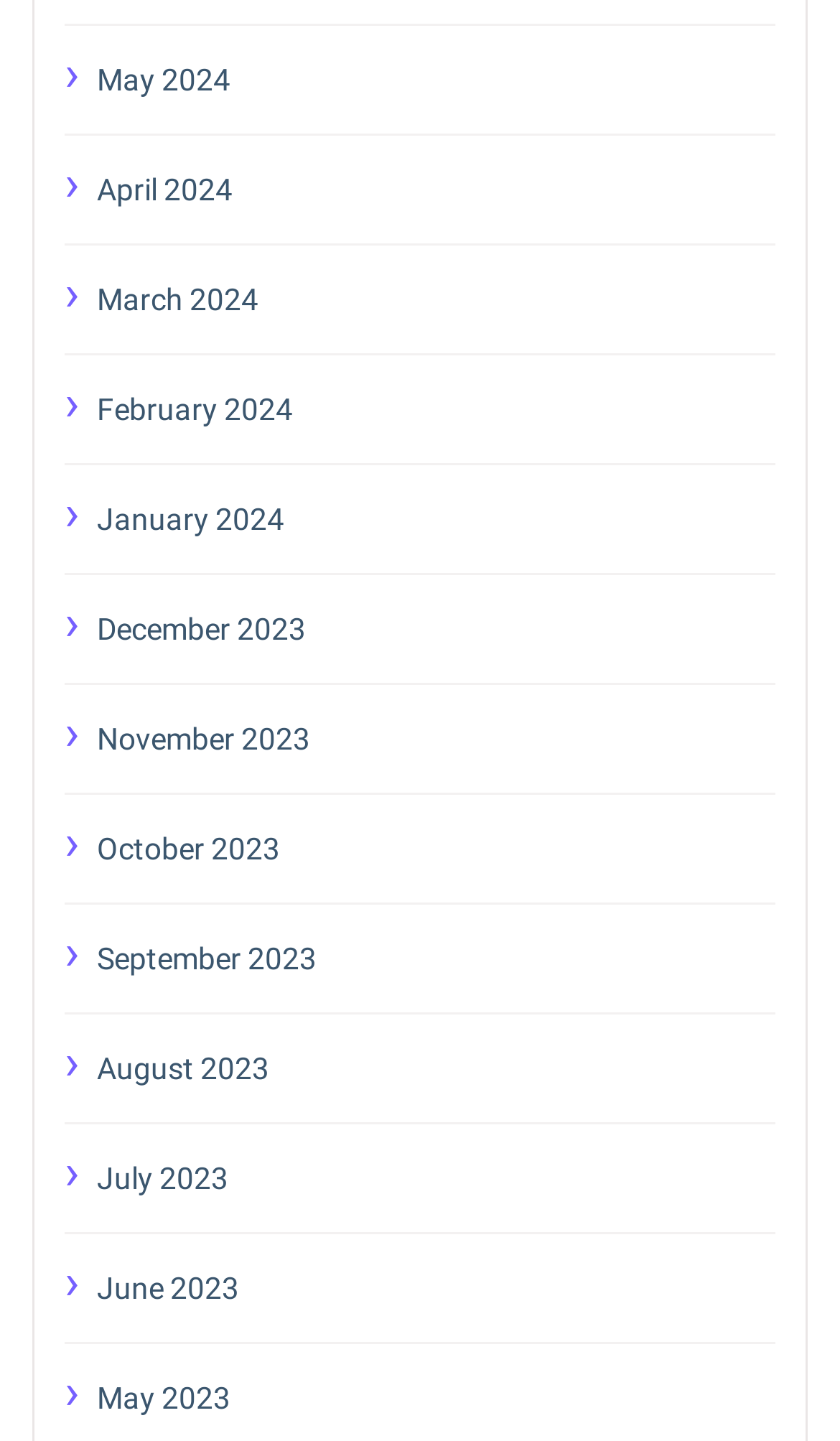Please identify the bounding box coordinates of the element that needs to be clicked to execute the following command: "browse March 2024". Provide the bounding box using four float numbers between 0 and 1, formatted as [left, top, right, bottom].

[0.115, 0.189, 0.923, 0.228]